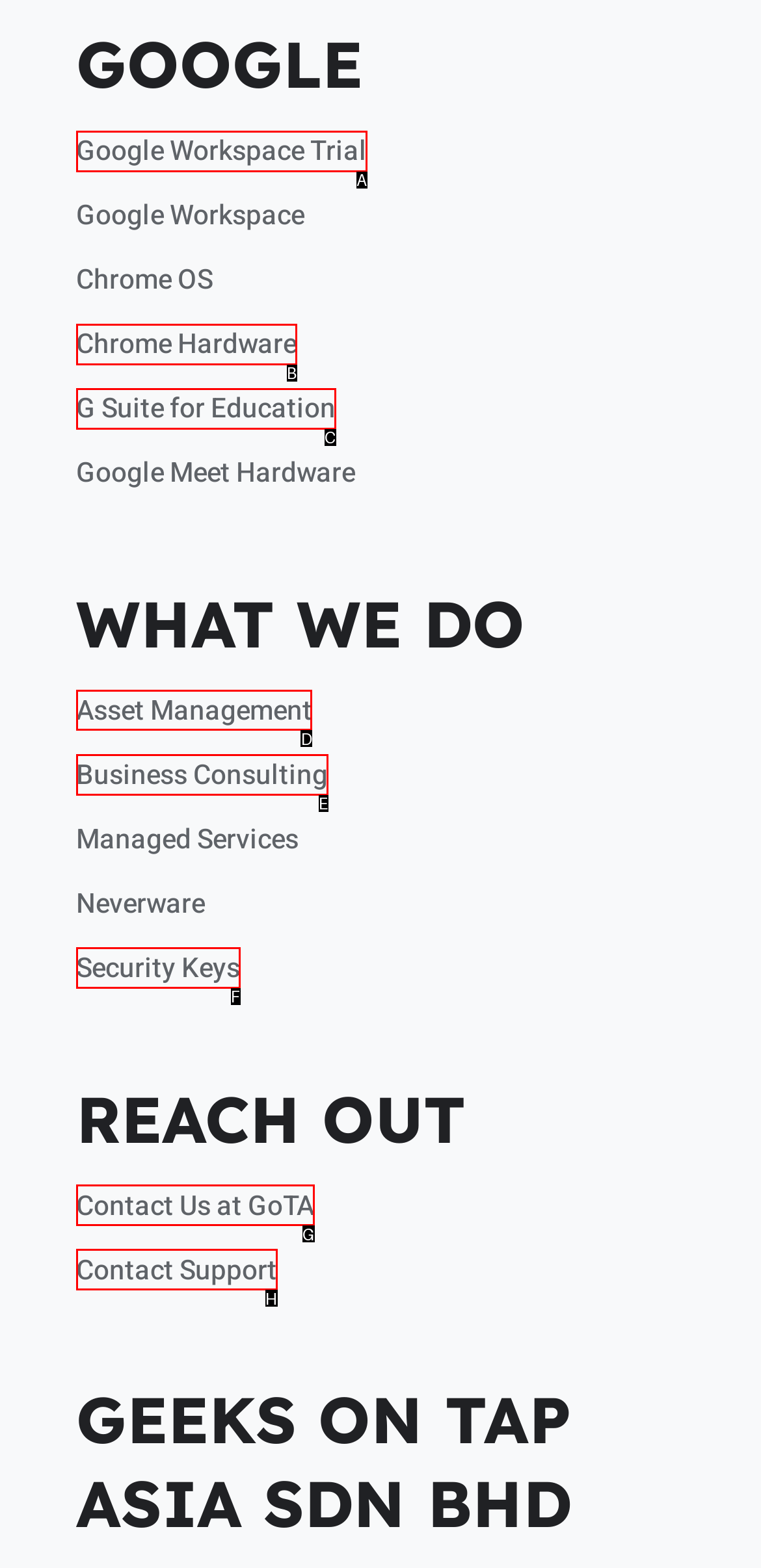Indicate the UI element to click to perform the task: Learn about Asset Management. Reply with the letter corresponding to the chosen element.

D